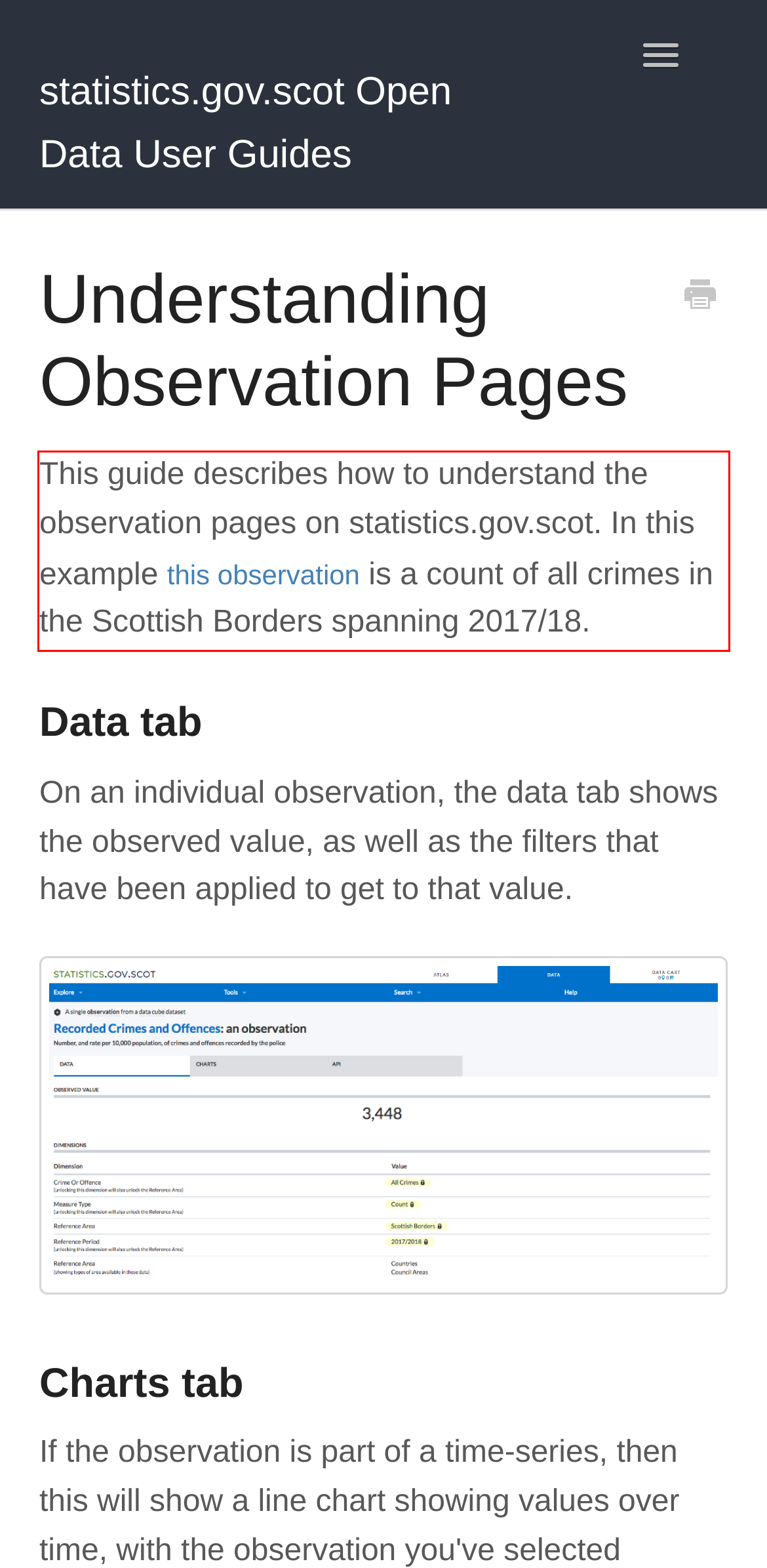You are given a screenshot showing a webpage with a red bounding box. Perform OCR to capture the text within the red bounding box.

This guide describes how to understand the observation pages on statistics.gov.scot. In this example this observation is a count of all crimes in the Scottish Borders spanning 2017/18.